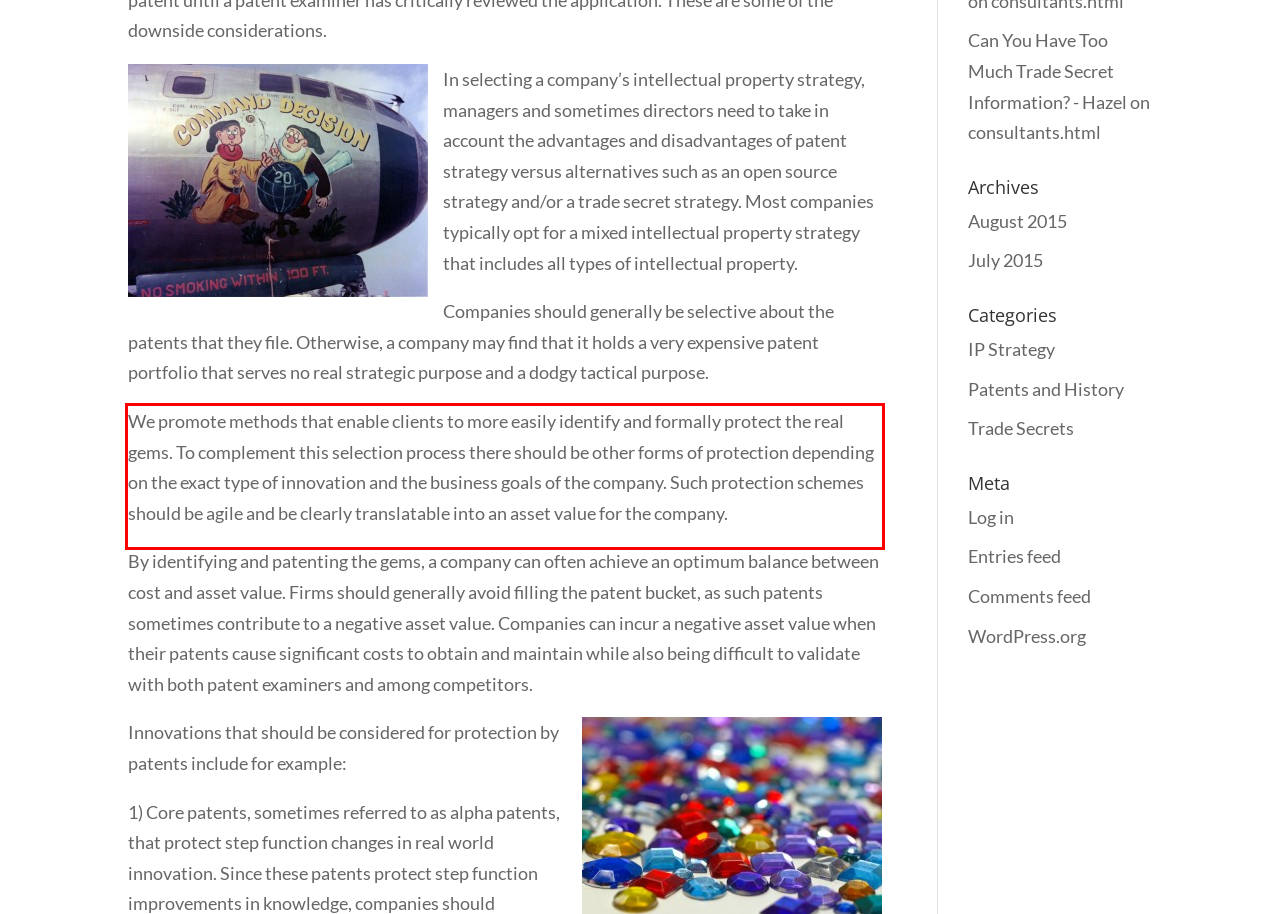In the screenshot of the webpage, find the red bounding box and perform OCR to obtain the text content restricted within this red bounding box.

We promote methods that enable clients to more easily identify and formally protect the real gems. To complement this selection process there should be other forms of protection depending on the exact type of innovation and the business goals of the company. Such protection schemes should be agile and be clearly translatable into an asset value for the company.